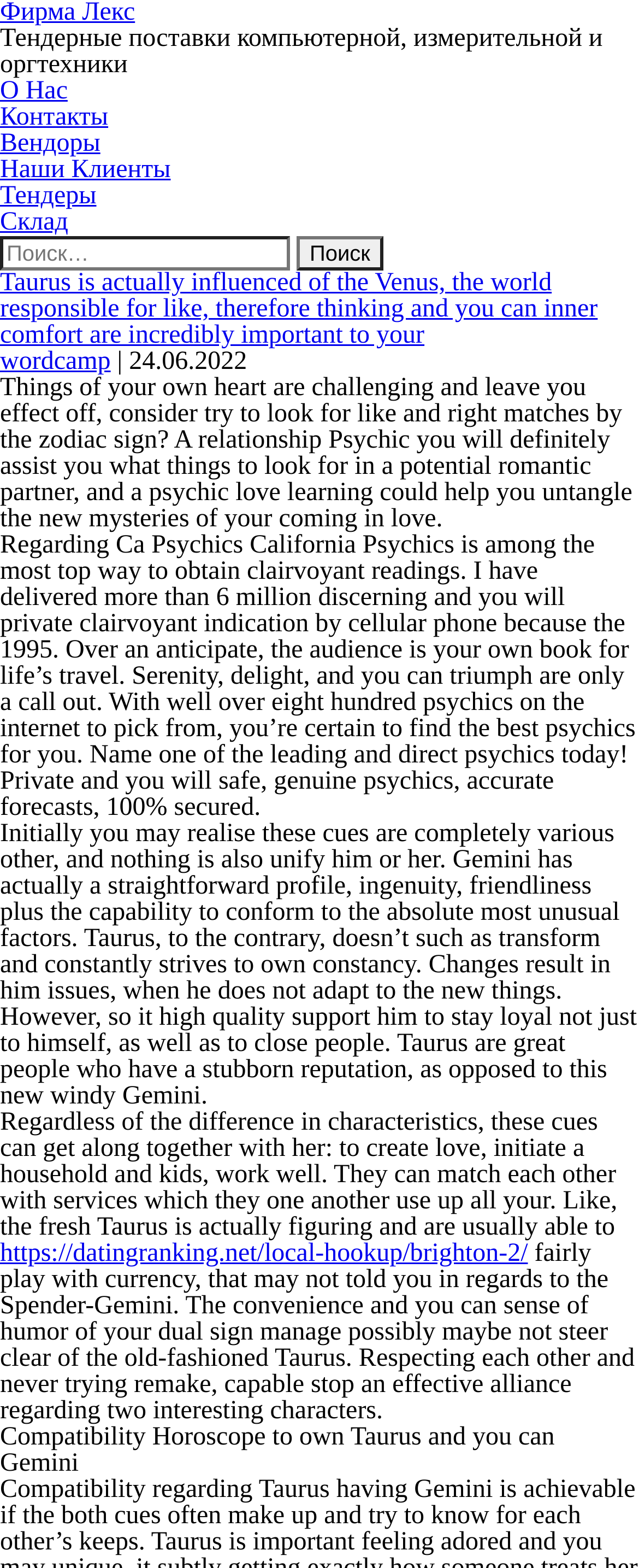Can you determine the main header of this webpage?

Taurus is actually influenced of the Venus, the world responsible for like, therefore thinking and you can inner comfort are incredibly important to your